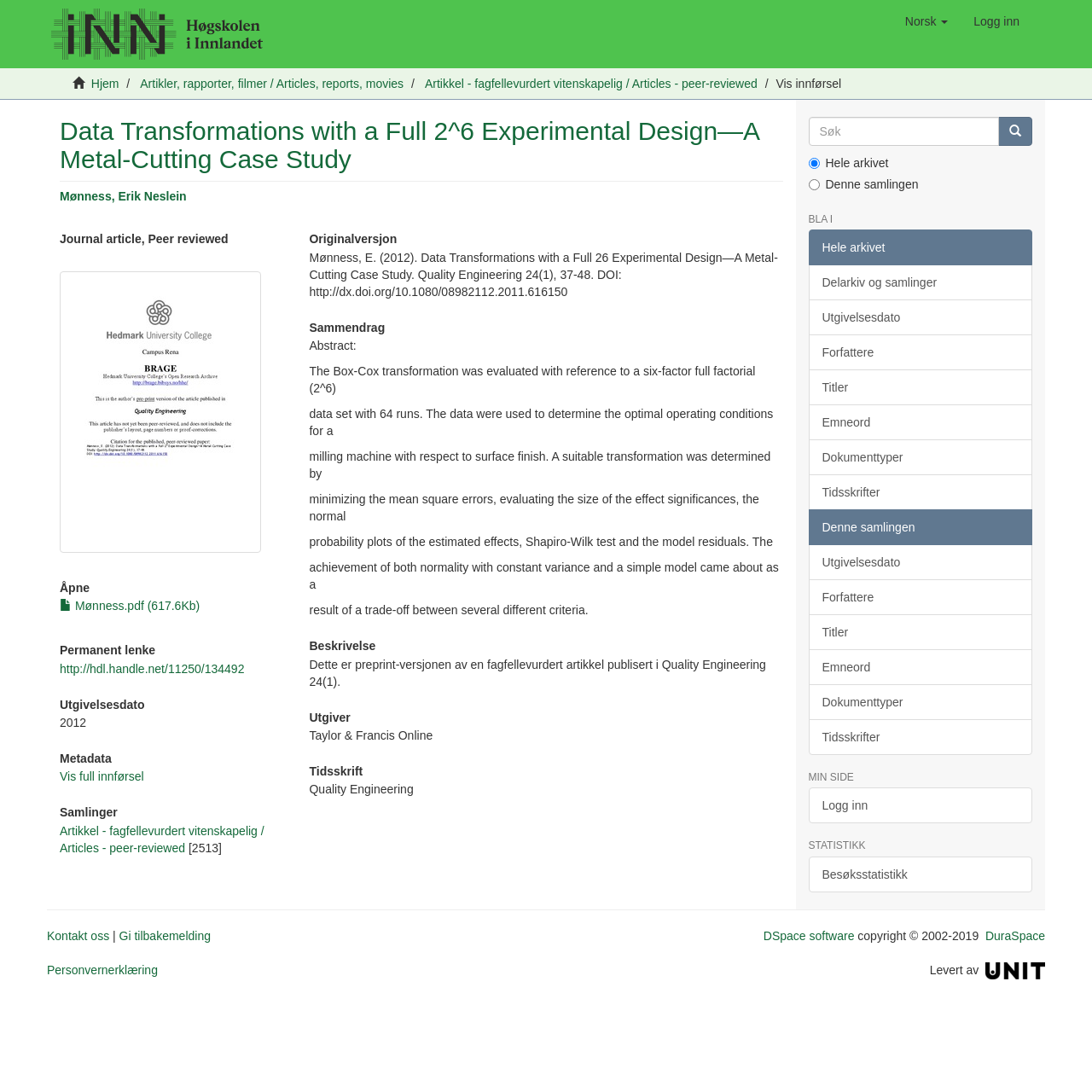Pinpoint the bounding box coordinates of the clickable element needed to complete the instruction: "Click the 'Hjem' link". The coordinates should be provided as four float numbers between 0 and 1: [left, top, right, bottom].

[0.083, 0.07, 0.109, 0.083]